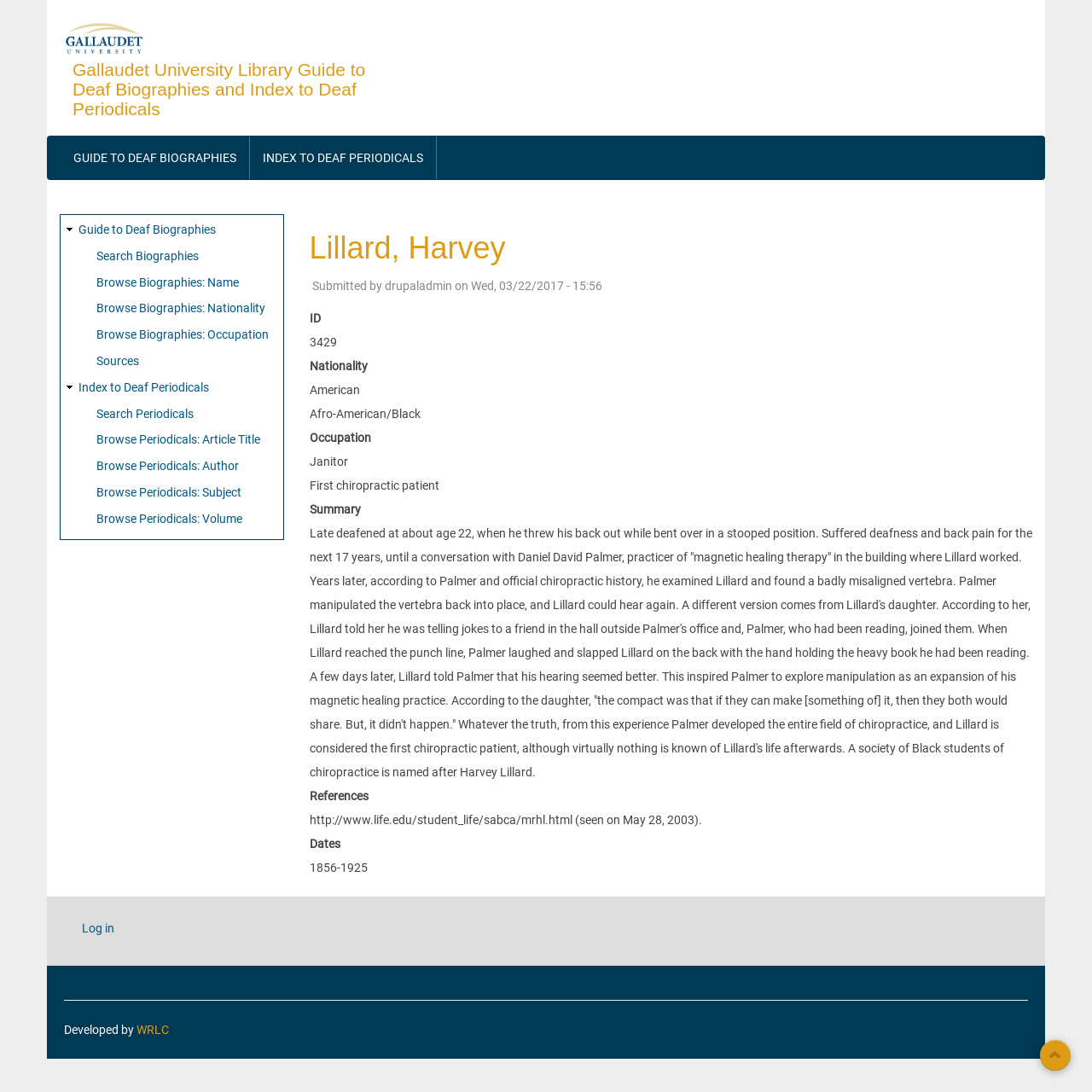Determine the bounding box coordinates of the element that should be clicked to execute the following command: "Search periodicals".

[0.088, 0.372, 0.177, 0.385]